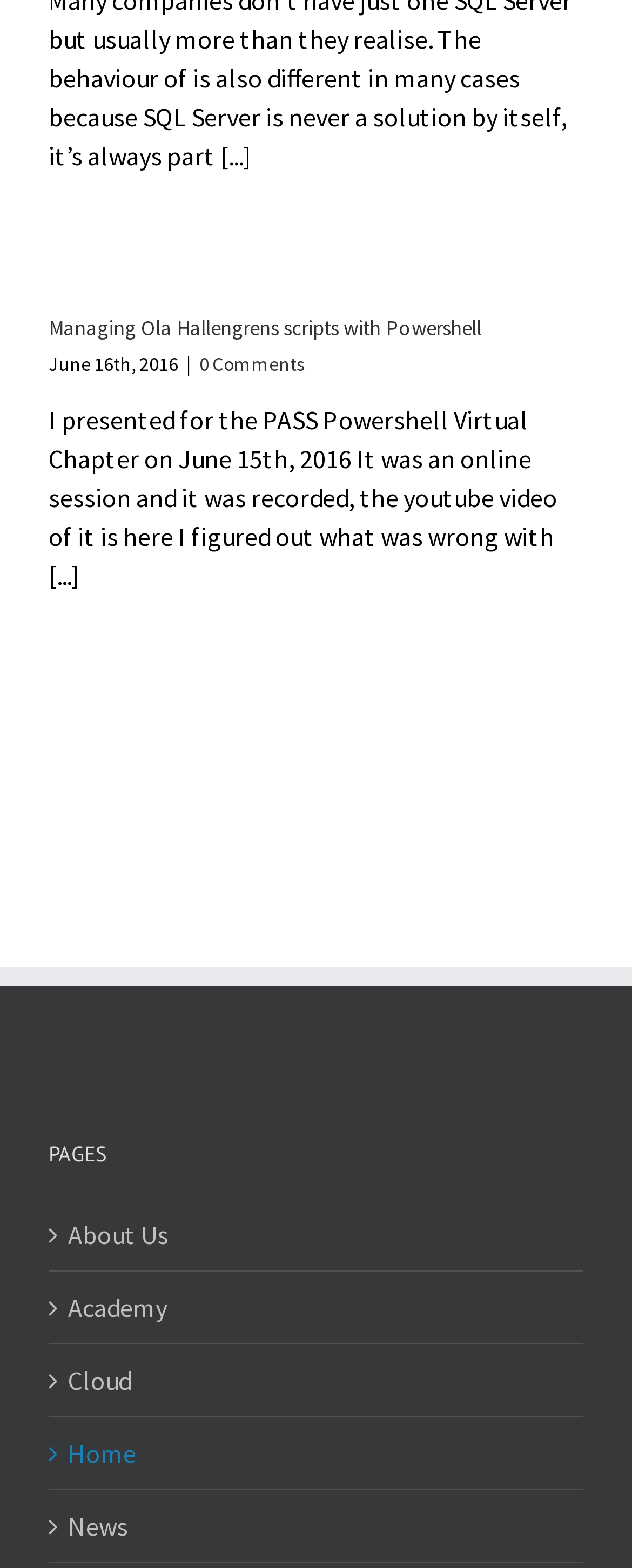What is the date of the online session?
Deliver a detailed and extensive answer to the question.

I found the date of the online session by looking at the text 'I presented for the PASS Powershell Virtual Chapter on June 15th, 2016...' which is located below the main heading.